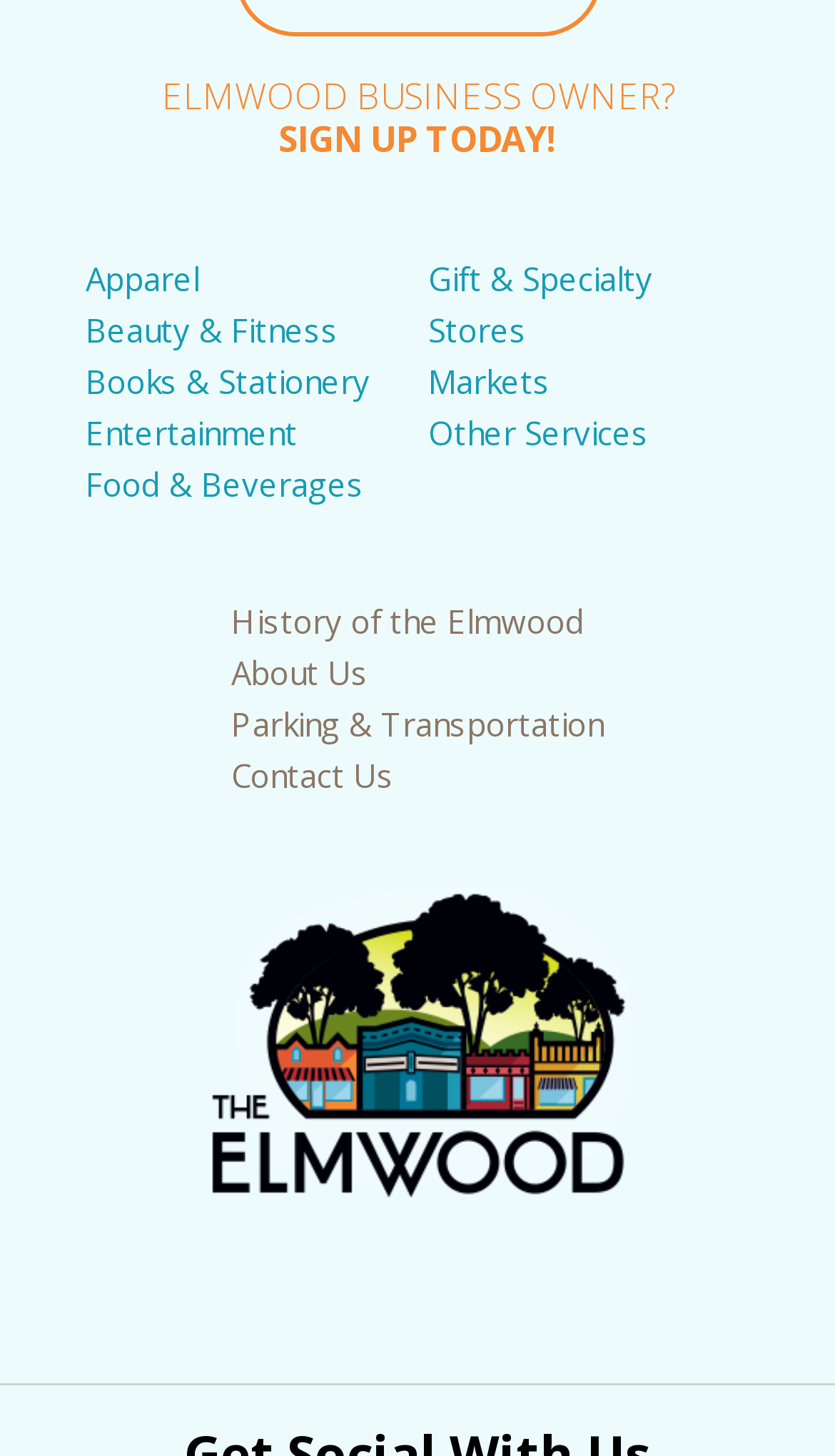What is the theme of the webpage?
Please ensure your answer to the question is detailed and covers all necessary aspects.

The theme of the webpage appears to be business or shopping, given the presence of categories like Apparel, Beauty & Fitness, and Food & Beverages, as well as links to 'History of the Elmwood' and 'About Us'.